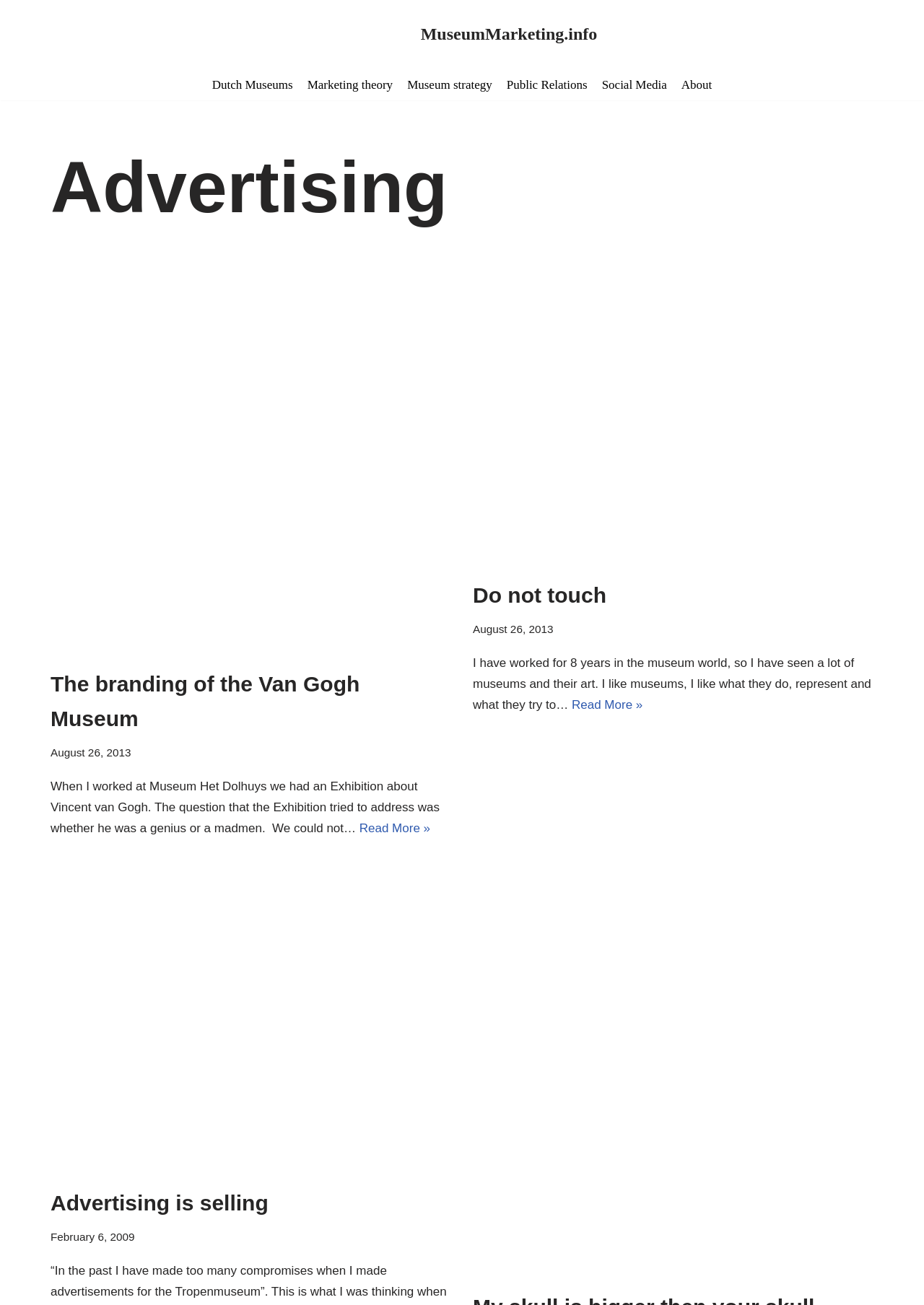What is the date of the article 'The branding of the Van Gogh Museum'?
Using the image, elaborate on the answer with as much detail as possible.

The date of the article 'The branding of the Van Gogh Museum' can be found in the time element within the article, which is 'August 26, 2013'.